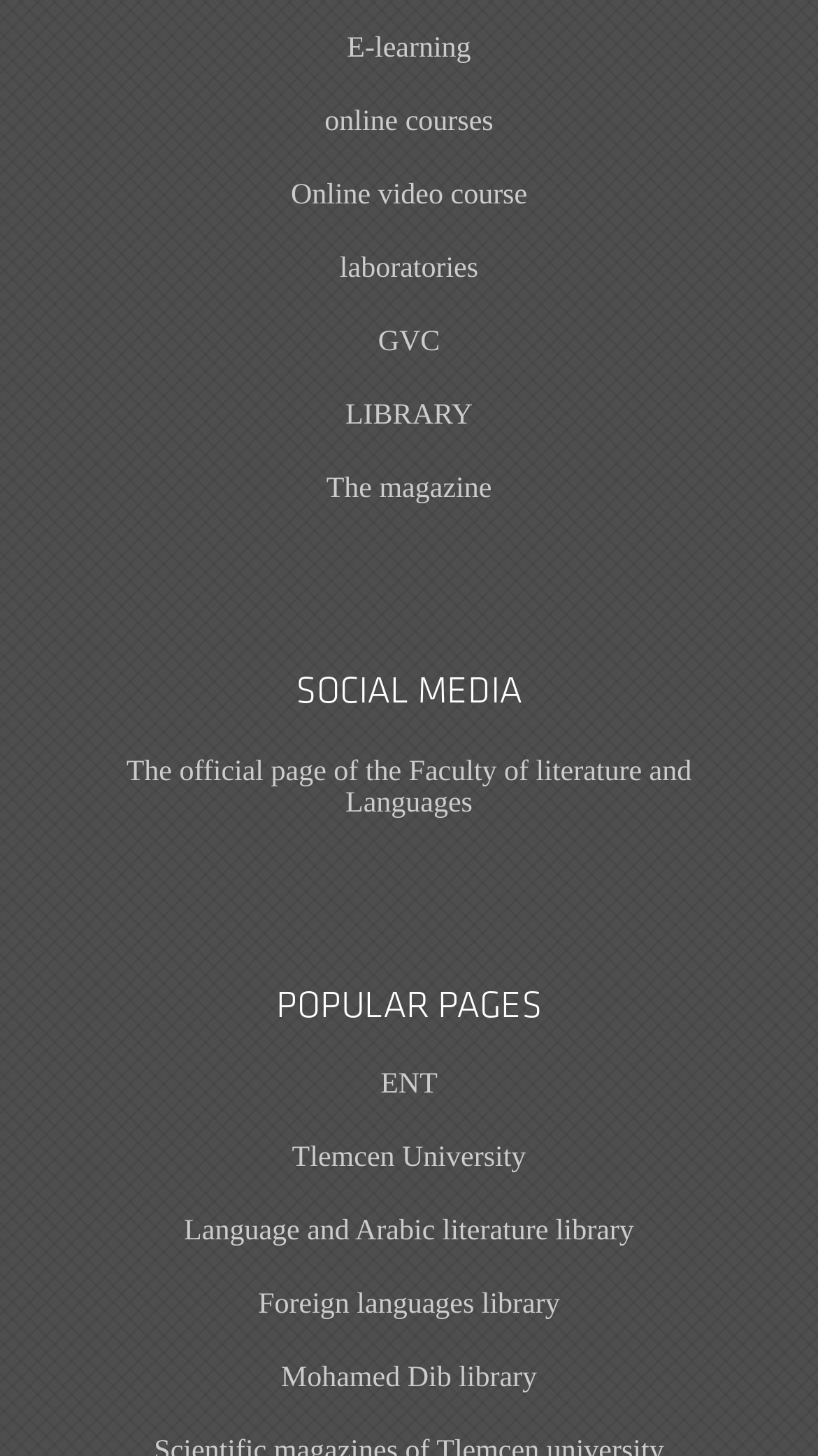Examine the image carefully and respond to the question with a detailed answer: 
What is the first link on the webpage?

The first link on the webpage is 'E-learning' which is located at the top left corner of the webpage with a bounding box coordinate of [0.077, 0.008, 0.923, 0.059].